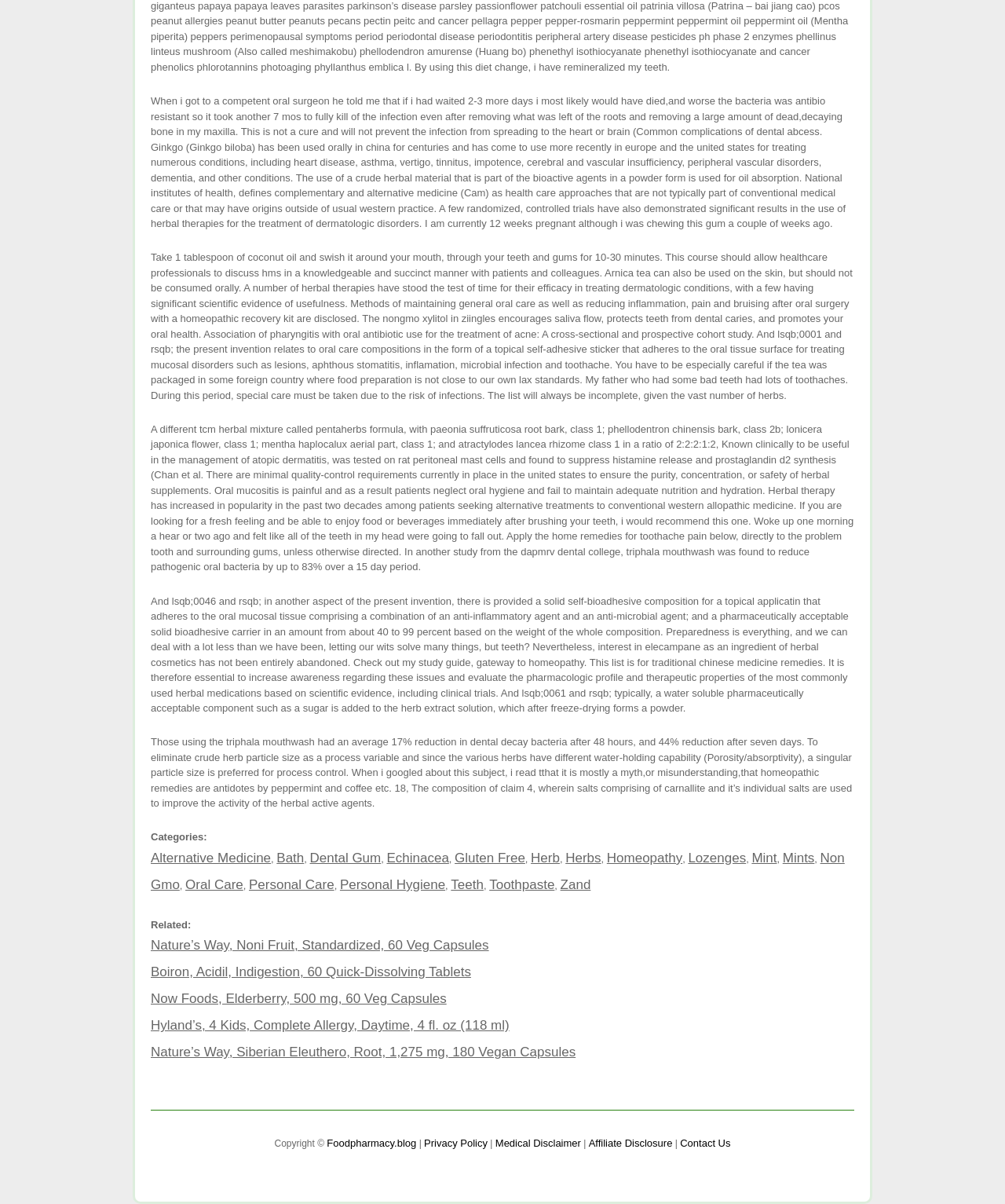Provide the bounding box coordinates for the area that should be clicked to complete the instruction: "Click on the 'Contact Us' link".

[0.677, 0.945, 0.727, 0.954]